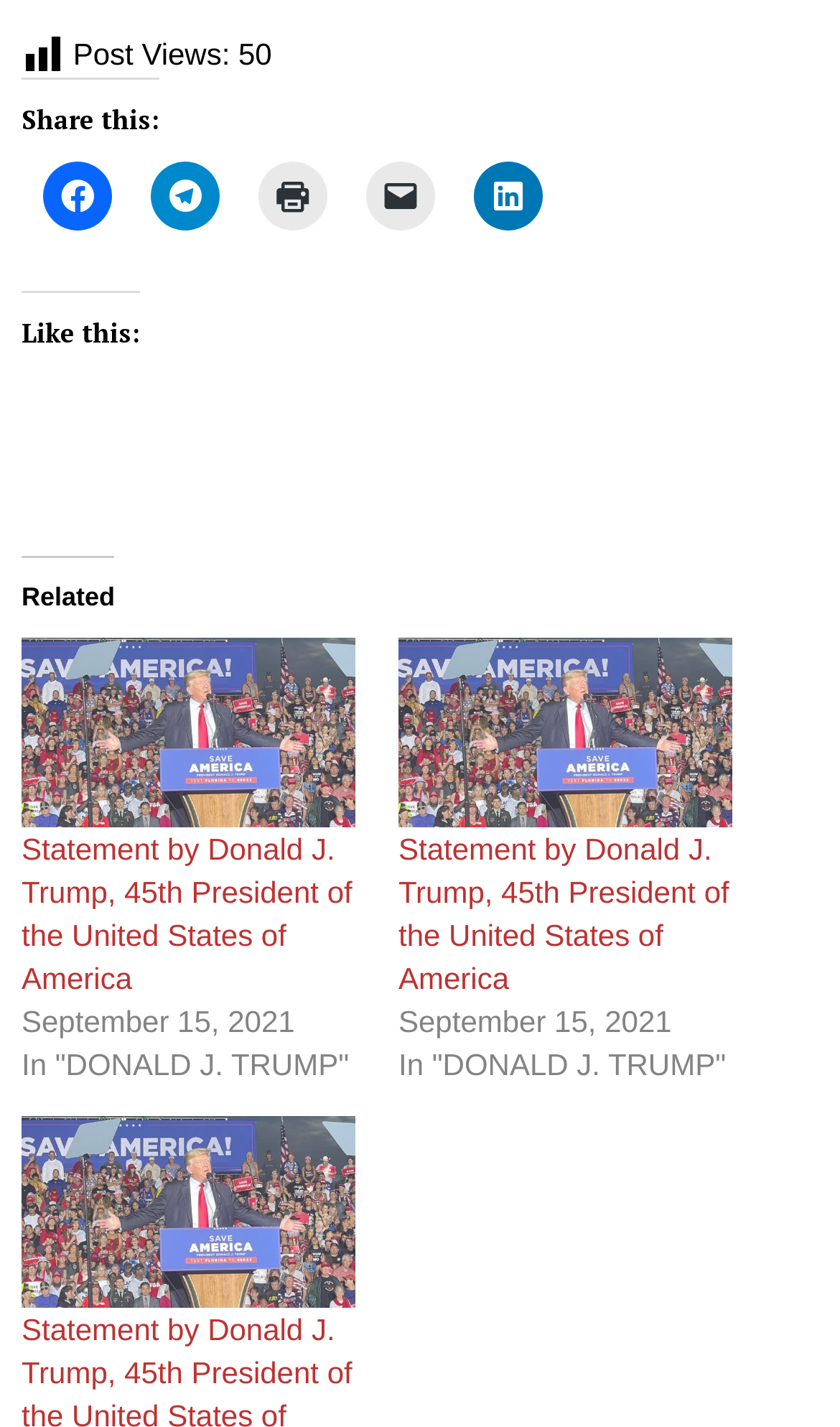Please provide a short answer using a single word or phrase for the question:
How many sharing options are available?

5